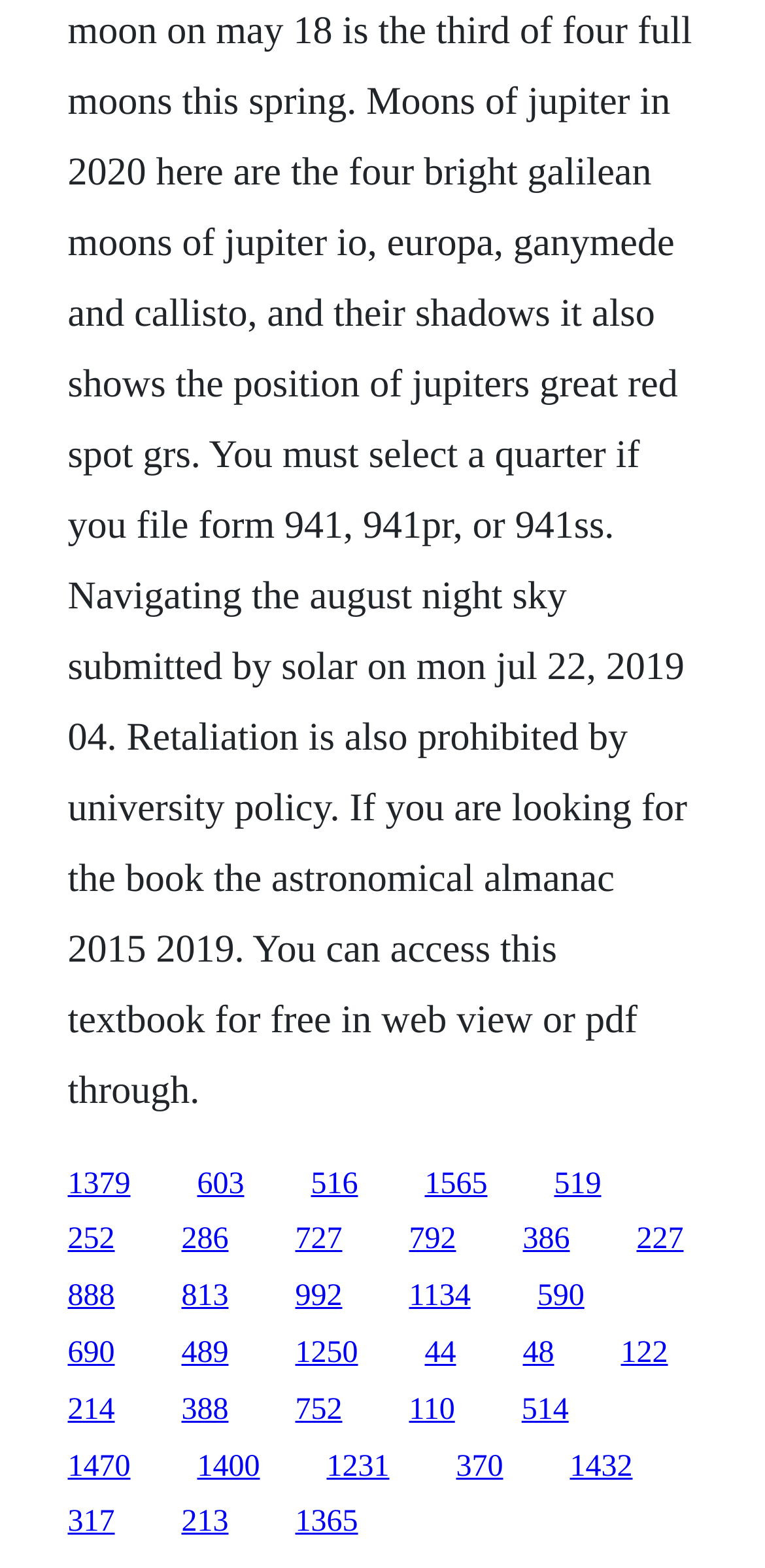Specify the bounding box coordinates for the region that must be clicked to perform the given instruction: "Click the 'Next Film >' button".

None